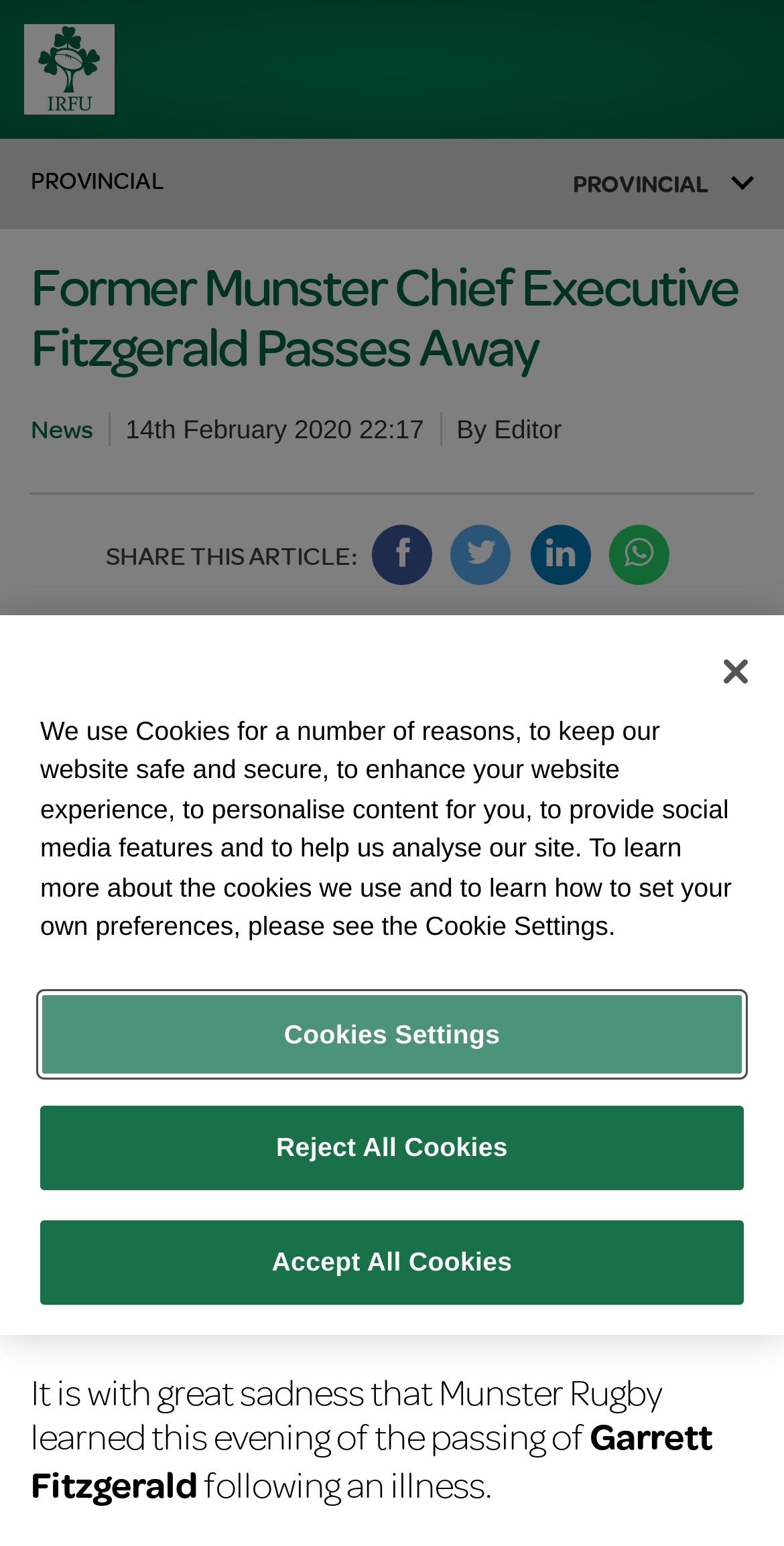Please identify the bounding box coordinates of the clickable area that will allow you to execute the instruction: "Go to the shop".

[0.688, 0.813, 0.752, 0.858]